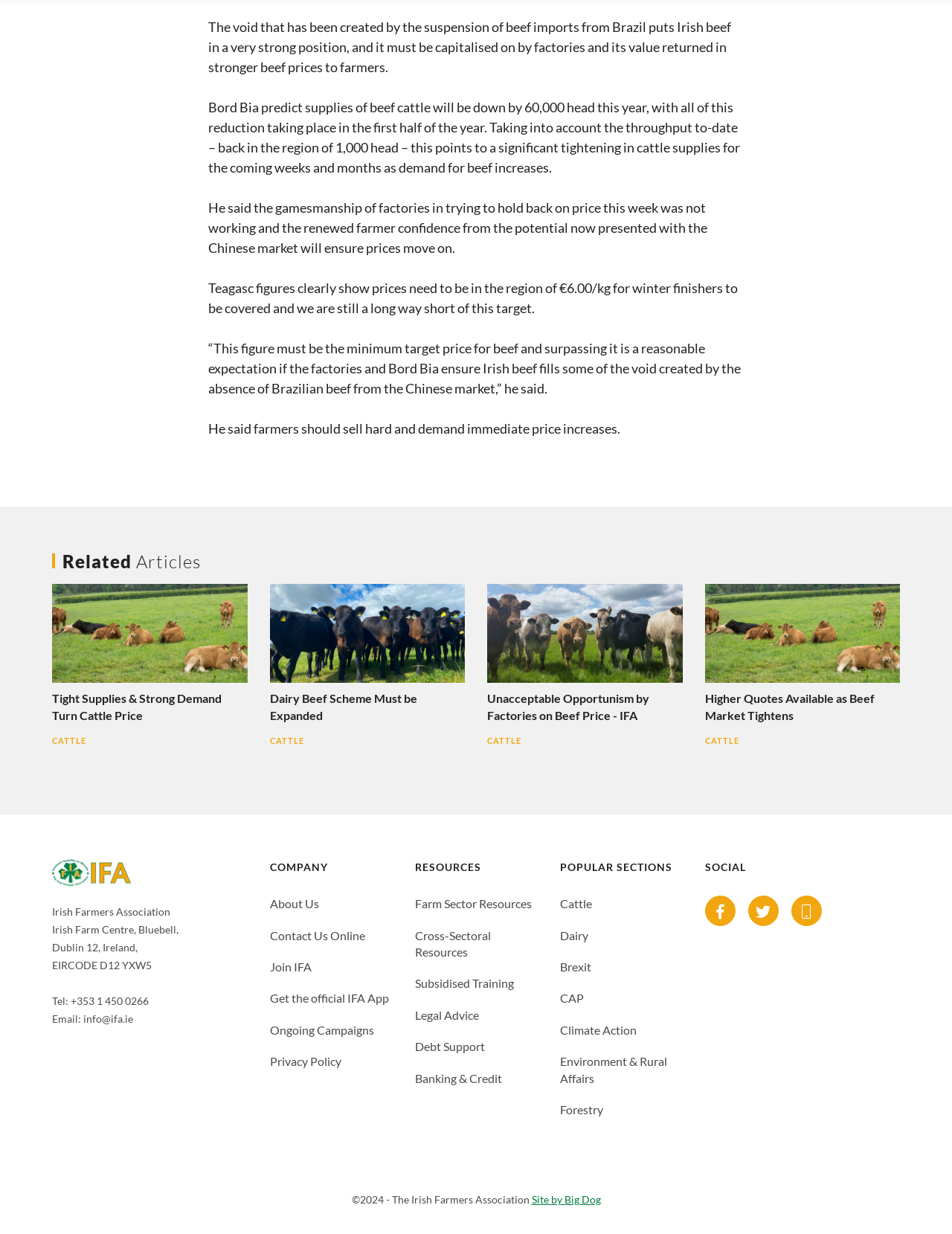Provide the bounding box coordinates of the area you need to click to execute the following instruction: "Read 'Tight Supplies & Strong Demand Turn Cattle Price'".

[0.055, 0.473, 0.26, 0.586]